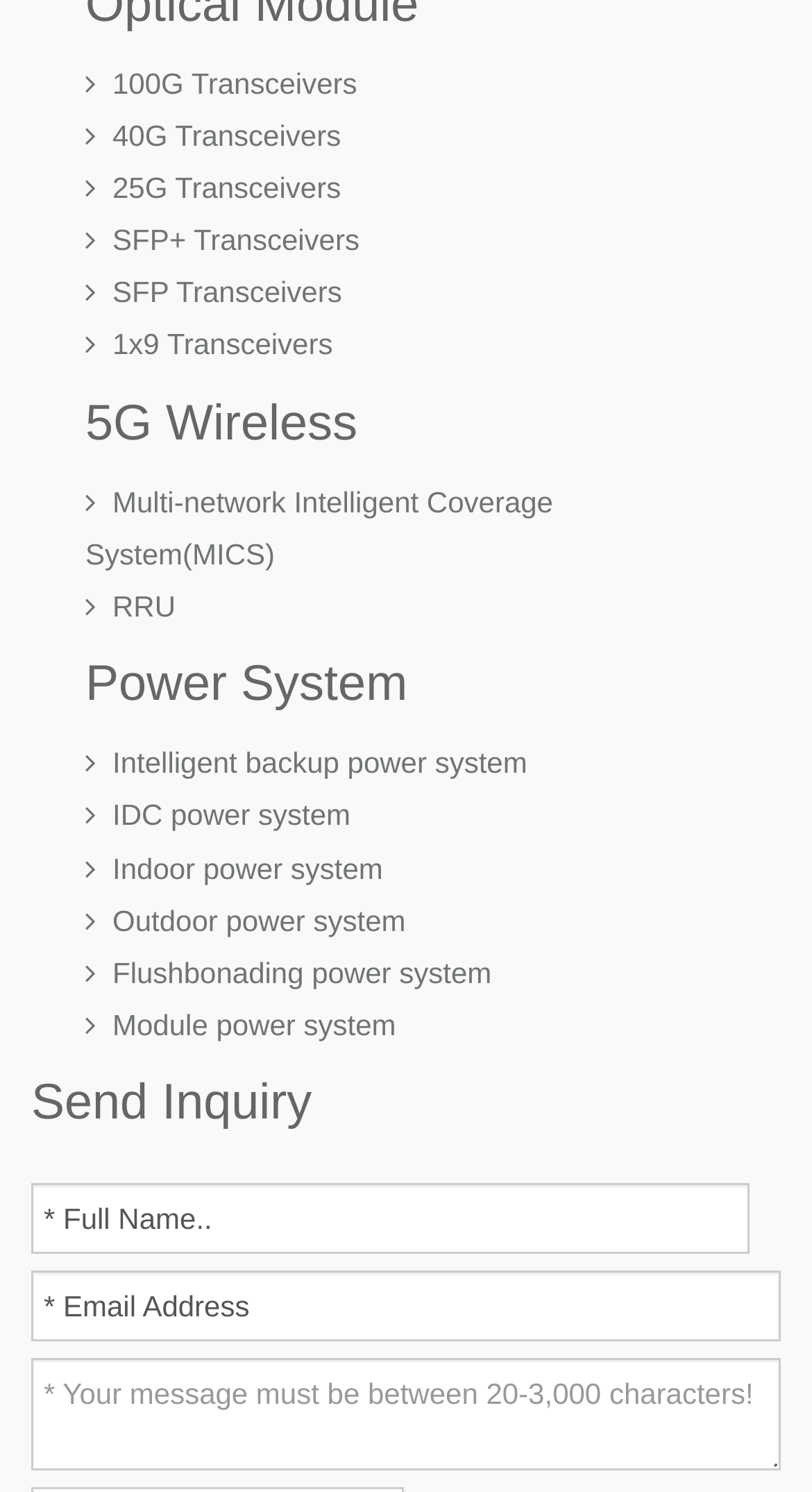Please find the bounding box coordinates for the clickable element needed to perform this instruction: "Write a message".

[0.038, 0.911, 0.962, 0.986]